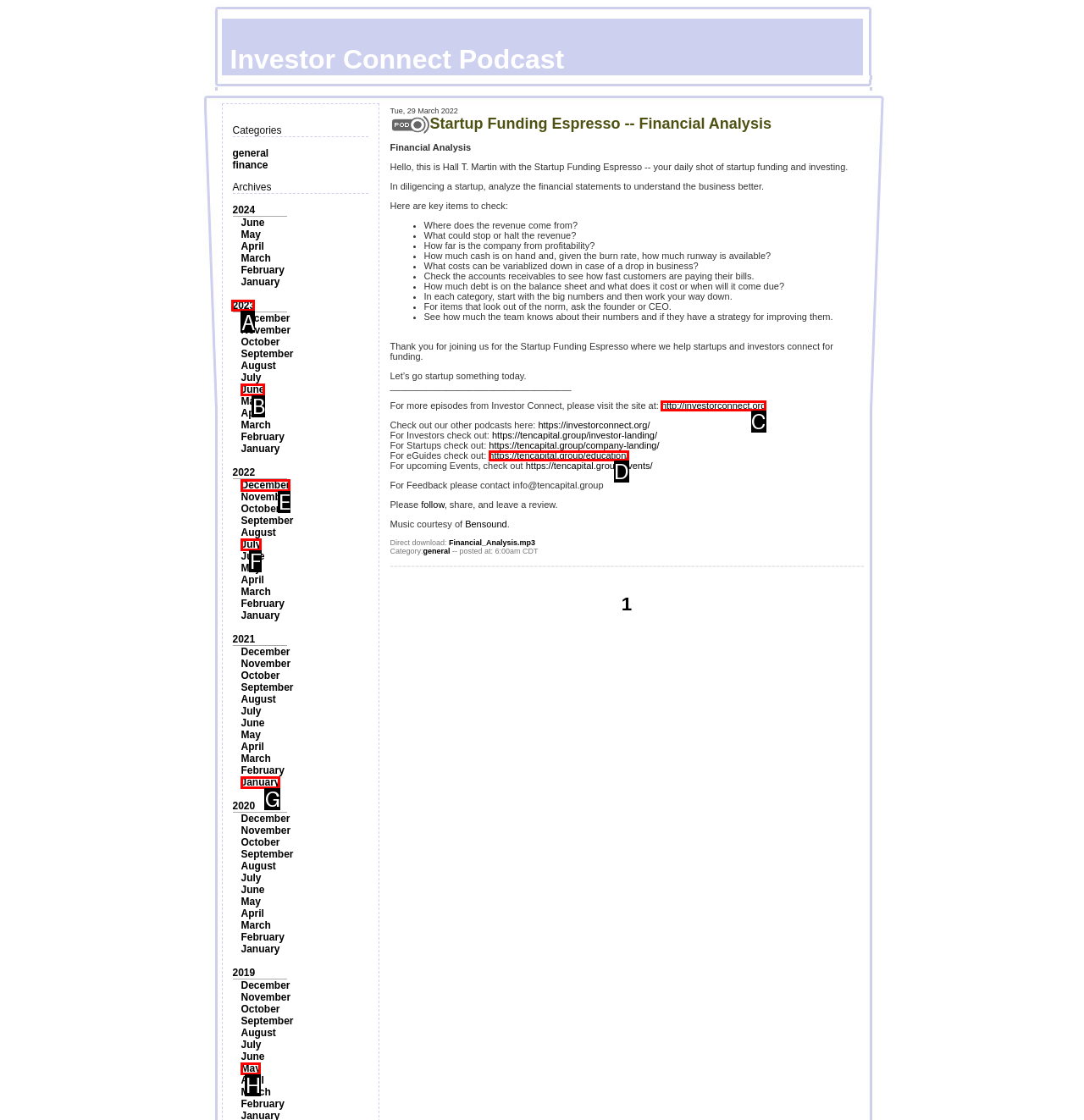Select the HTML element that needs to be clicked to perform the task: Click on the 'NEW HOME!' link. Reply with the letter of the chosen option.

None